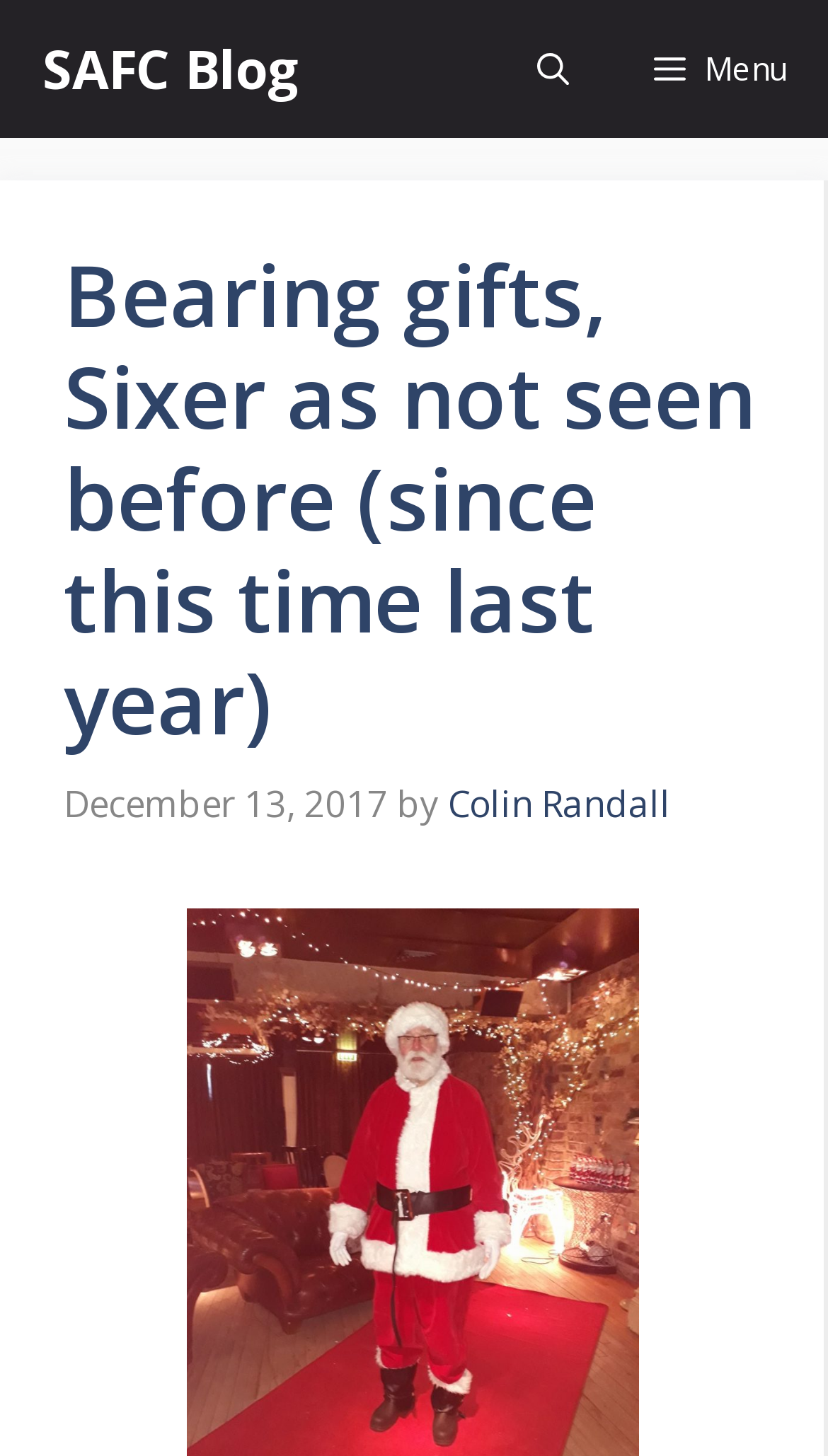Give a one-word or one-phrase response to the question: 
Who is the author of the article?

Colin Randall